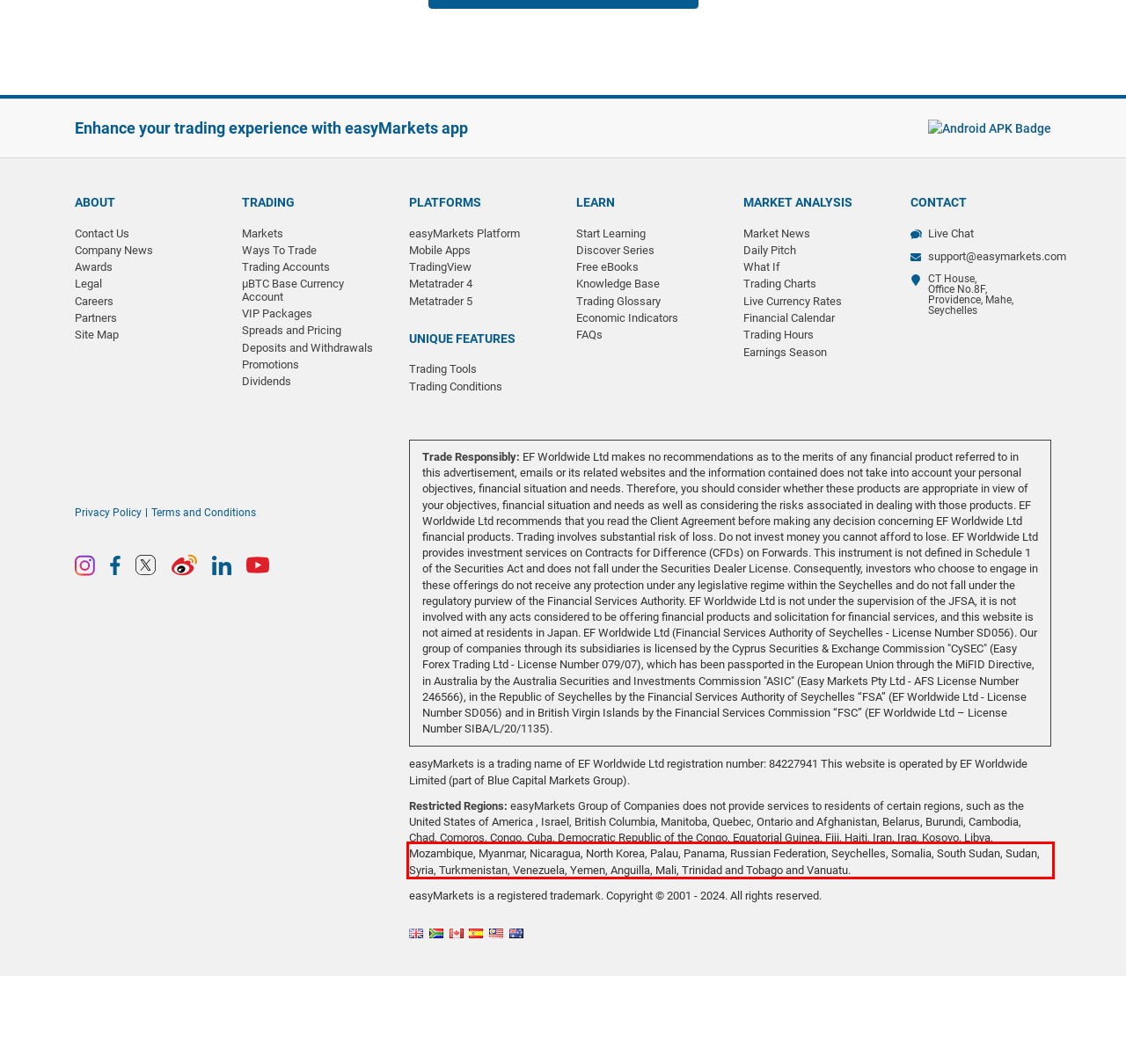Using OCR, extract the text content found within the red bounding box in the given webpage screenshot.

easyMarkets is a trading name of EF Worldwide Ltd registration number: 84227941 This website is operated by EF Worldwide Limited (part of Blue Capital Markets Group).